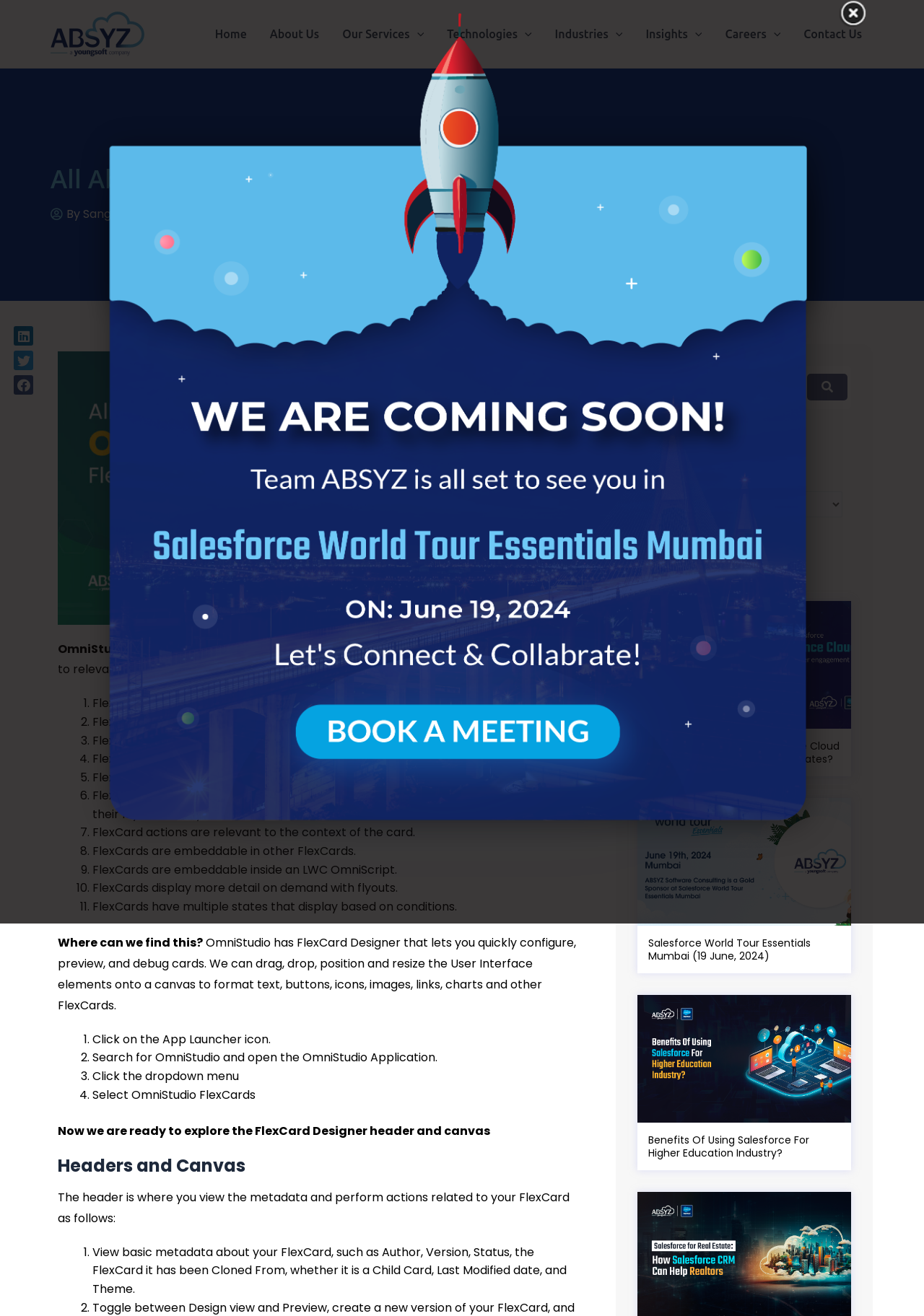Using the elements shown in the image, answer the question comprehensively: What is the location of the search textbox on the webpage?

I looked at the webpage and found the search textbox located at the bottom right corner of the page, with a bounding box coordinate of [0.694, 0.281, 0.87, 0.301].